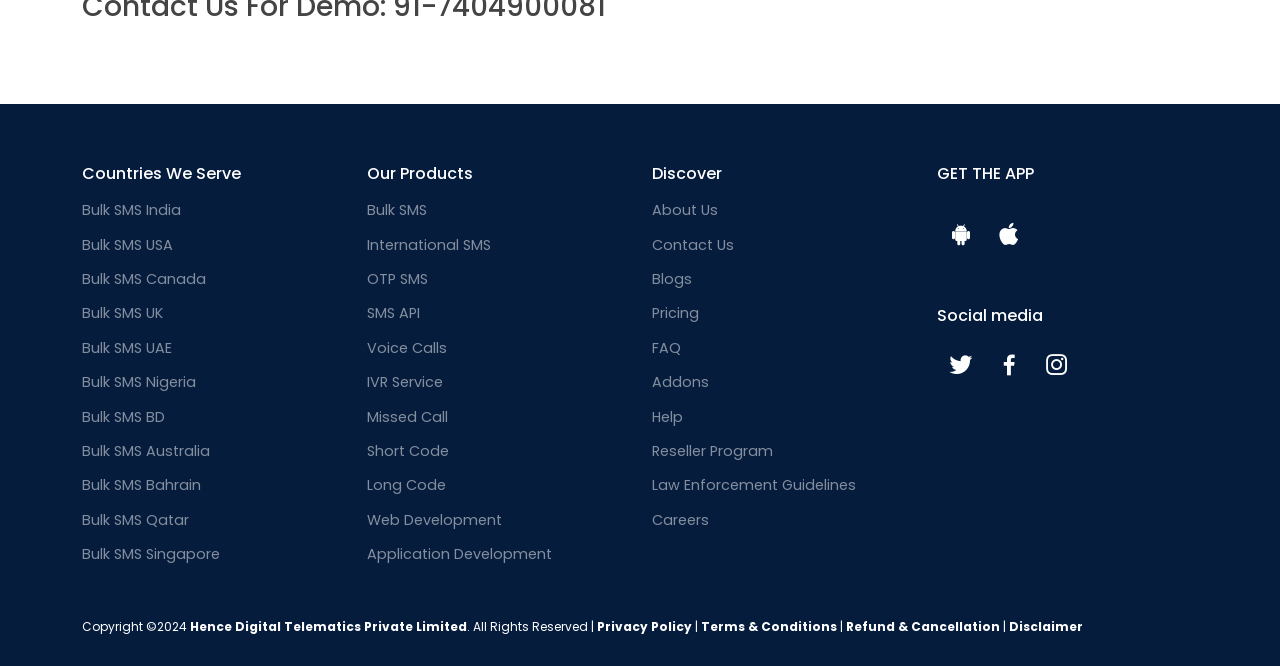Respond with a single word or phrase to the following question: What is the last product listed under 'Our Products'?

Application Development